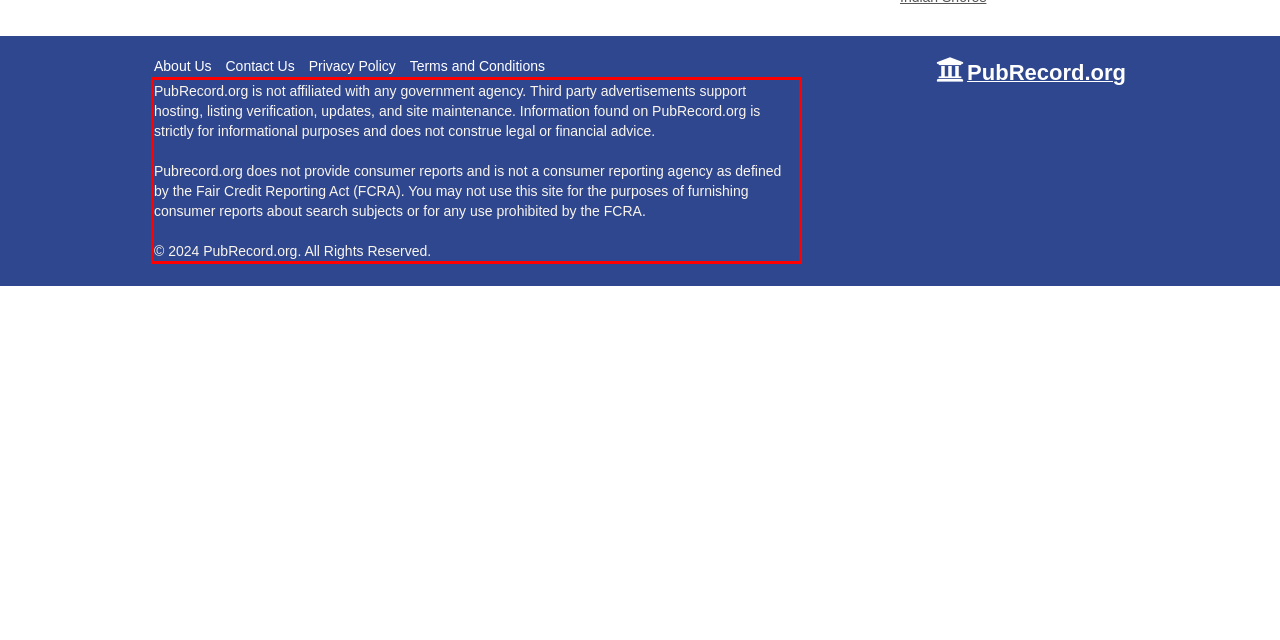Please extract the text content within the red bounding box on the webpage screenshot using OCR.

PubRecord.org is not affiliated with any government agency. Third party advertisements support hosting, listing verification, updates, and site maintenance. Information found on PubRecord.org is strictly for informational purposes and does not construe legal or financial advice. Pubrecord.org does not provide consumer reports and is not a consumer reporting agency as defined by the Fair Credit Reporting Act (FCRA). You may not use this site for the purposes of furnishing consumer reports about search subjects or for any use prohibited by the FCRA. © 2024 PubRecord.org. All Rights Reserved.